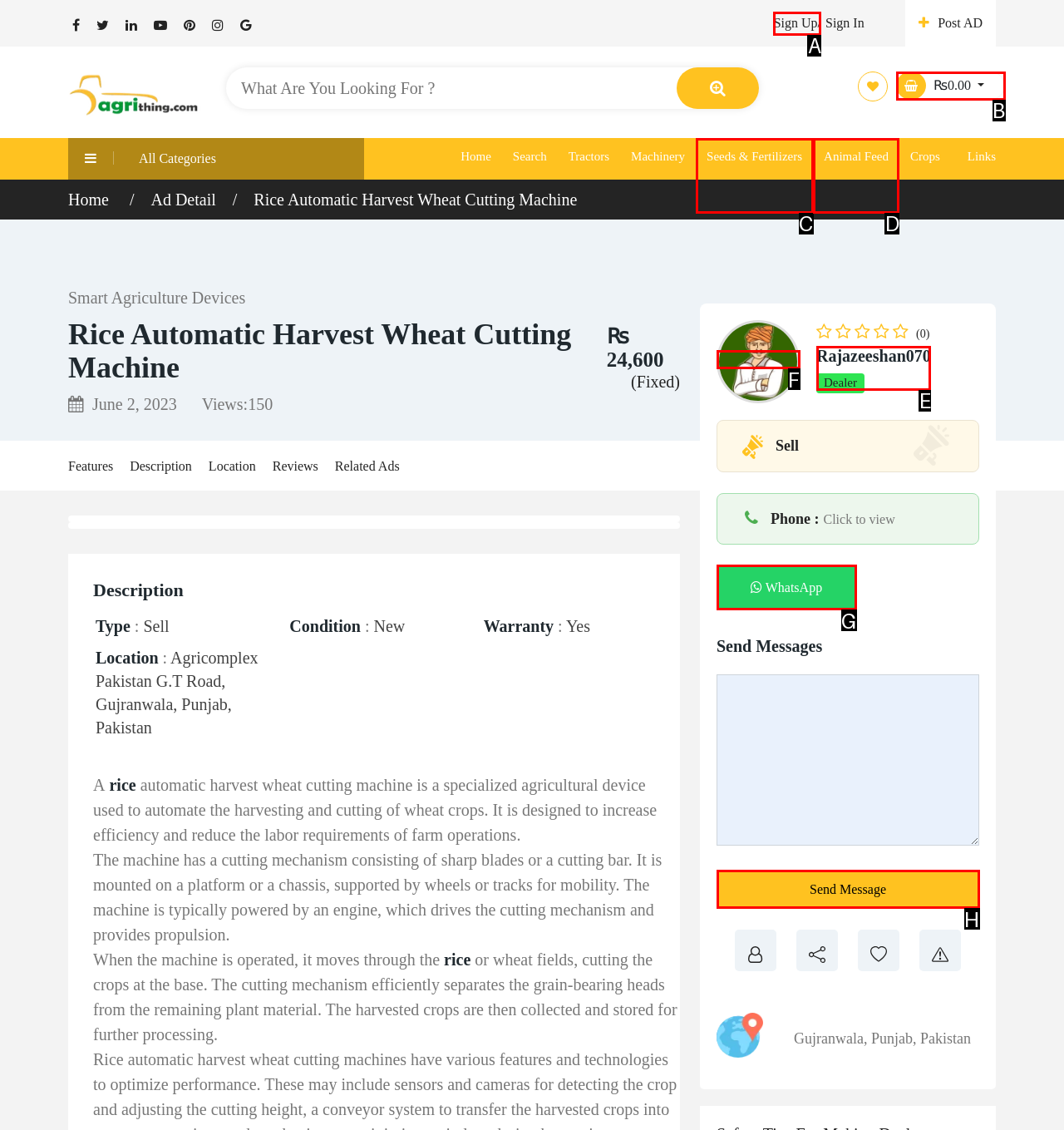Find the HTML element that matches the description provided: Sign Up/
Answer using the corresponding option letter.

A